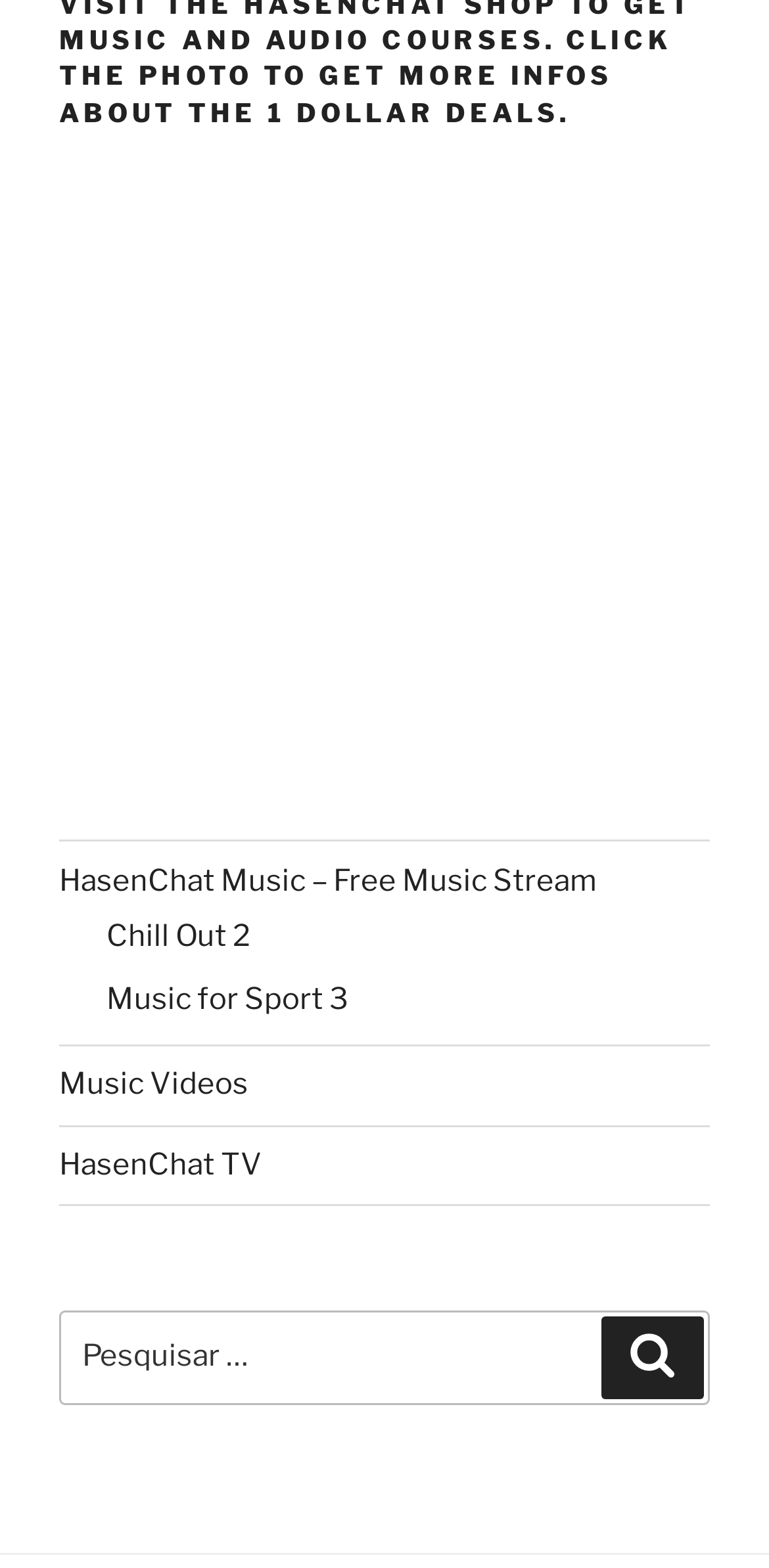Identify the bounding box of the HTML element described as: "Pesquisar".

[0.782, 0.84, 0.915, 0.892]